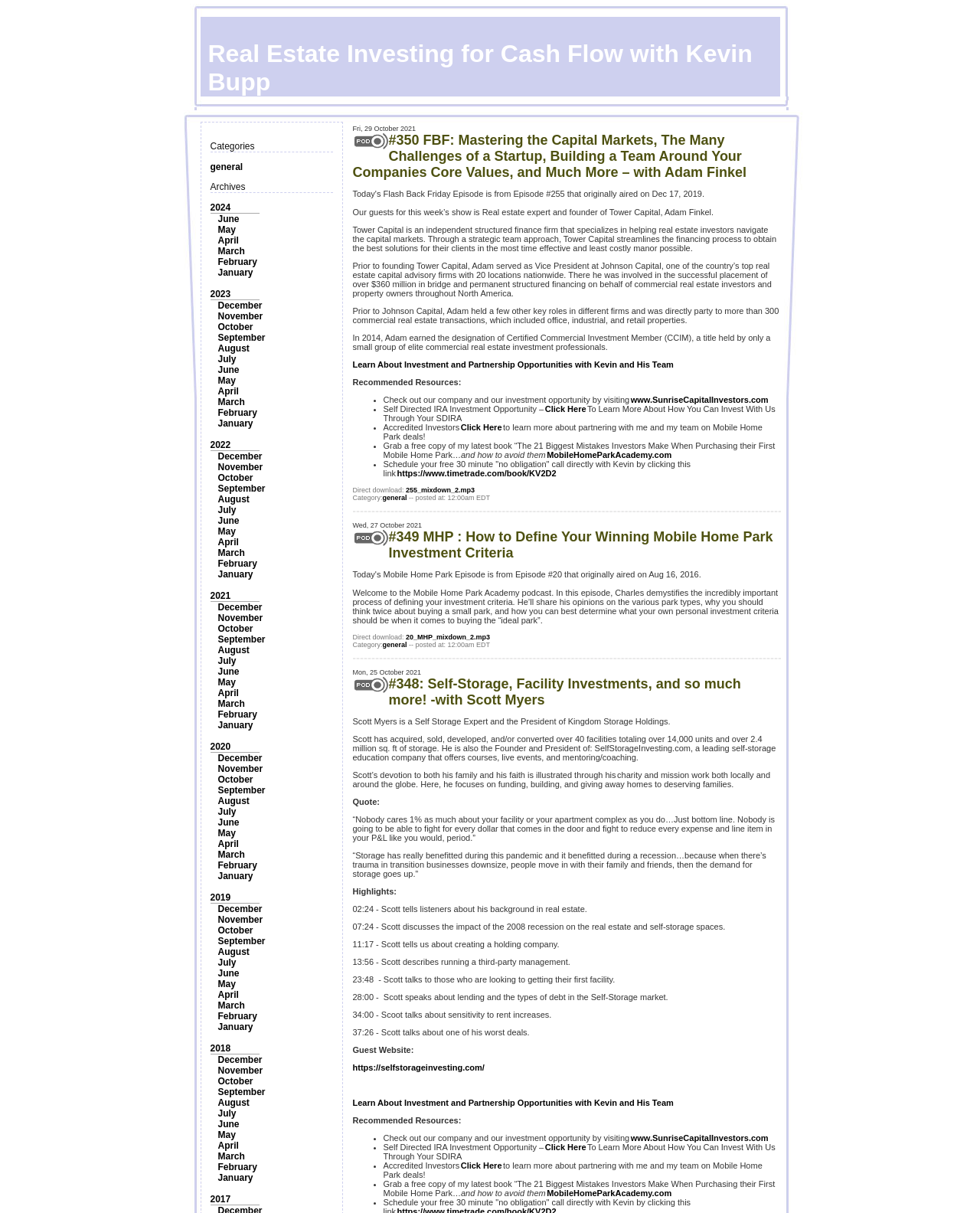Provide a short answer to the following question with just one word or phrase: Is there a category for general topics?

Yes